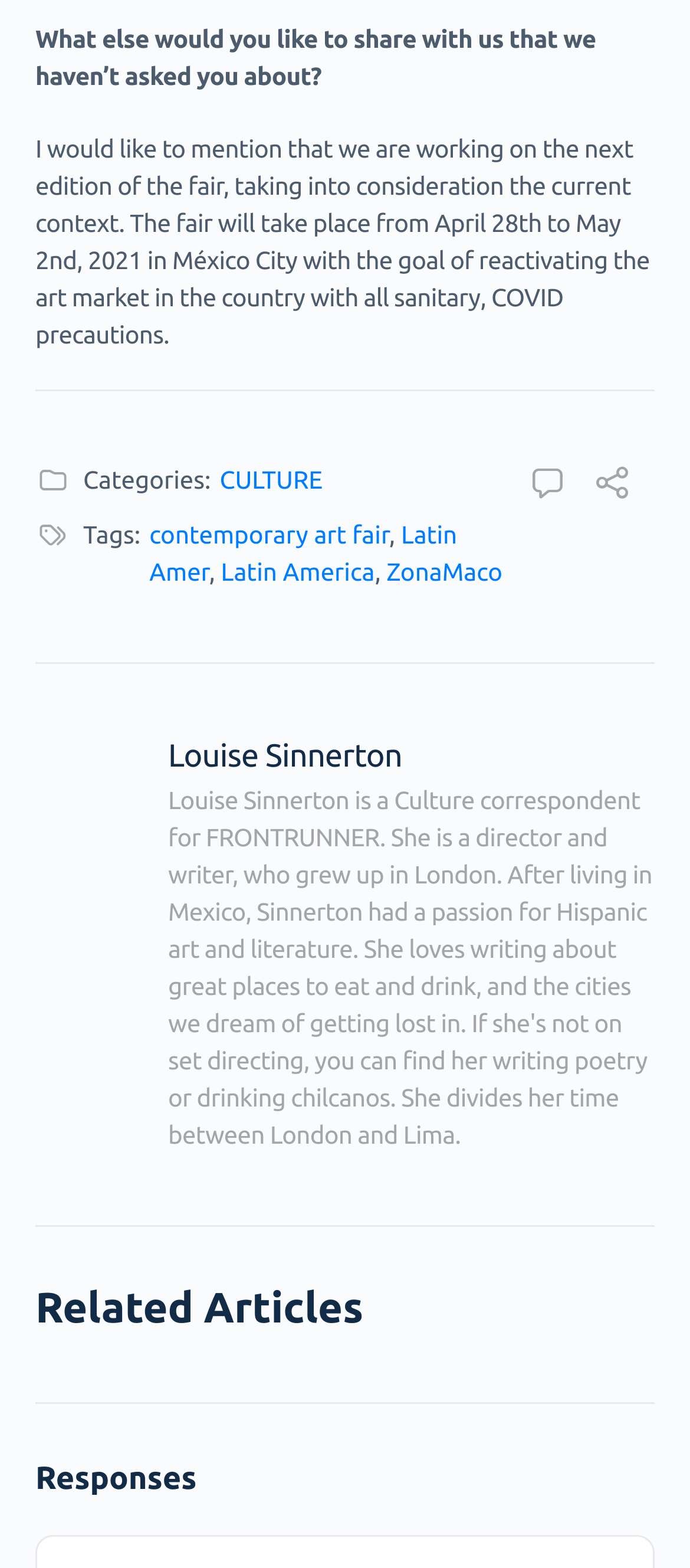Determine the bounding box of the UI component based on this description: "contemporary art fair". The bounding box coordinates should be four float values between 0 and 1, i.e., [left, top, right, bottom].

[0.216, 0.332, 0.564, 0.35]